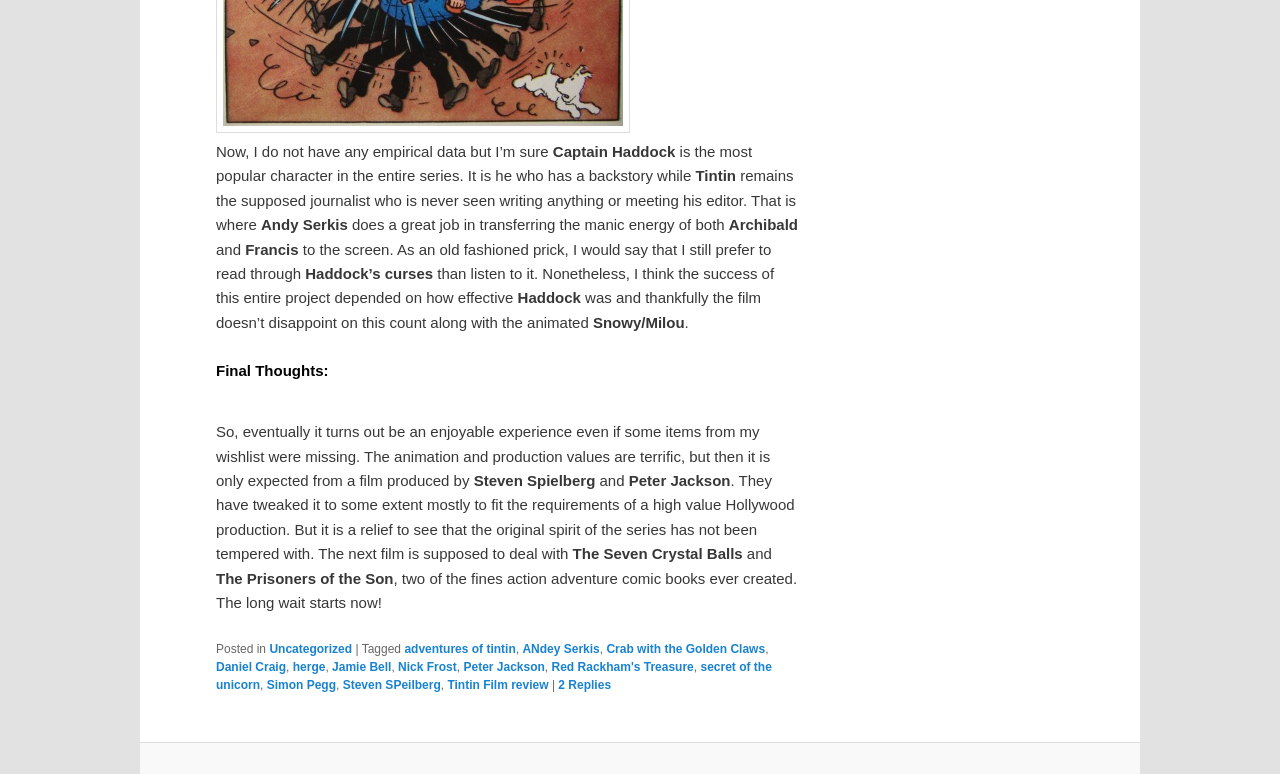Kindly determine the bounding box coordinates for the area that needs to be clicked to execute this instruction: "Read more about the next film, The Seven Crystal Balls".

[0.447, 0.704, 0.58, 0.726]